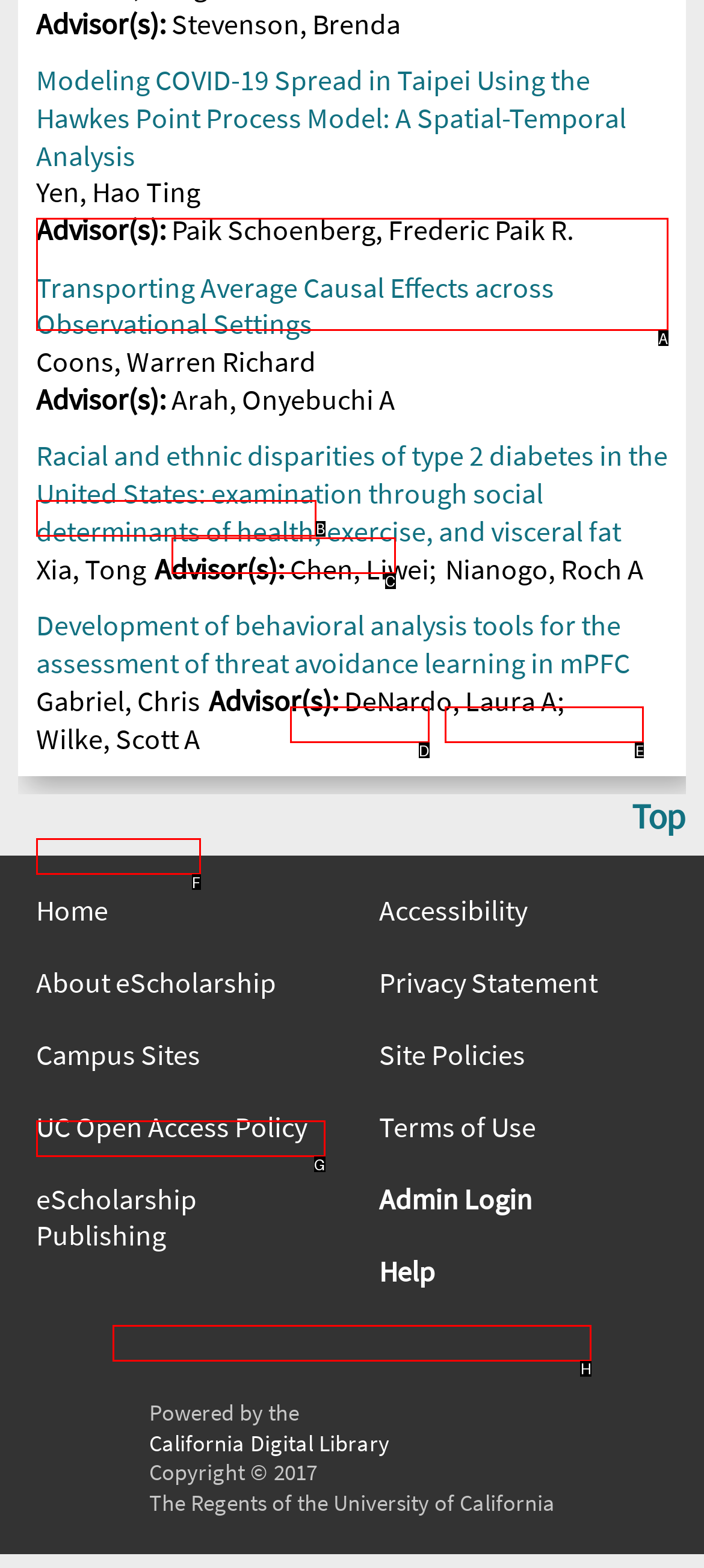Determine the appropriate lettered choice for the task: Learn about eScholarship. Reply with the correct letter.

H